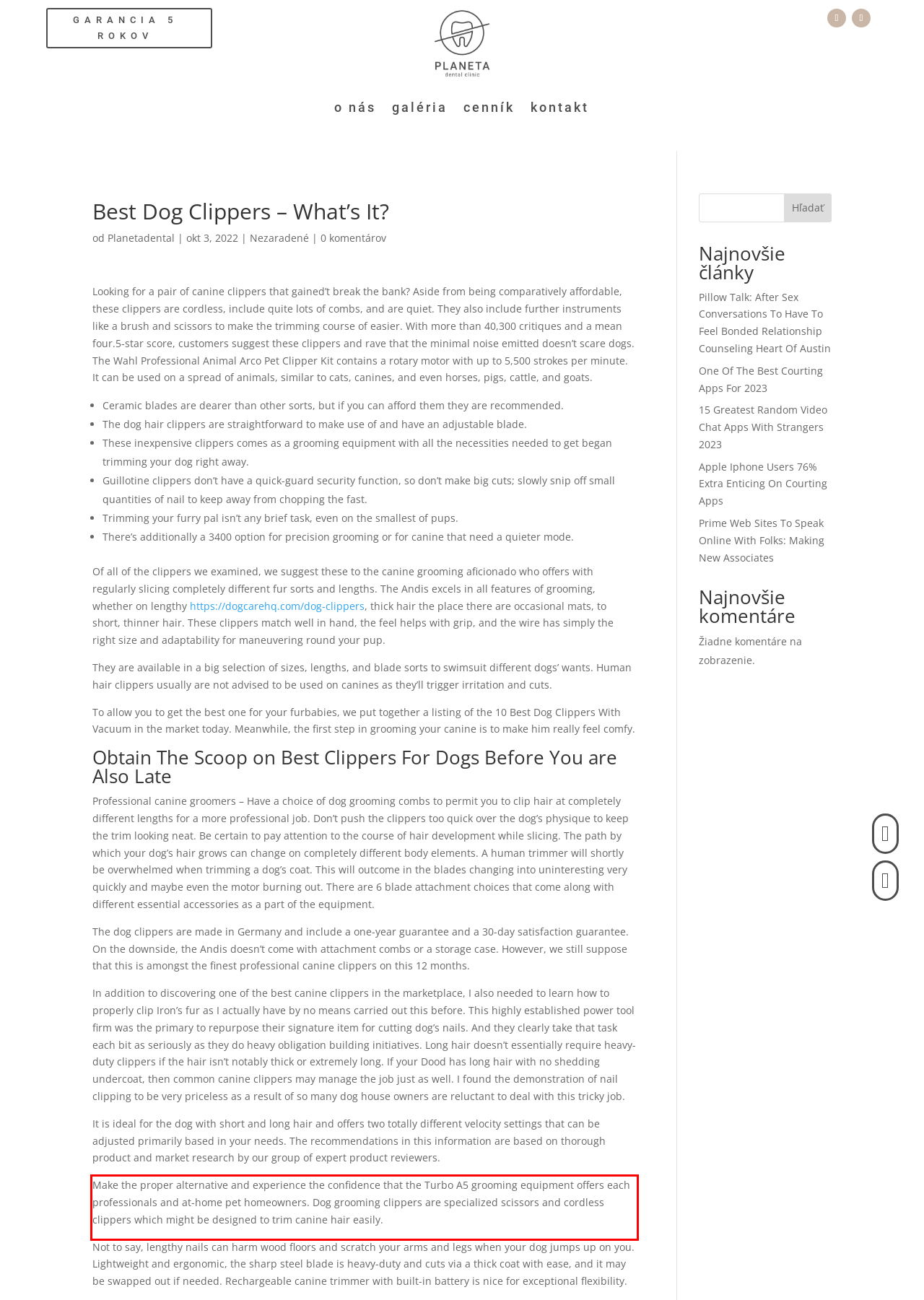By examining the provided screenshot of a webpage, recognize the text within the red bounding box and generate its text content.

Make the proper alternative and experience the confidence that the Turbo A5 grooming equipment offers each professionals and at-home pet homeowners. Dog grooming clippers are specialized scissors and cordless clippers which might be designed to trim canine hair easily.